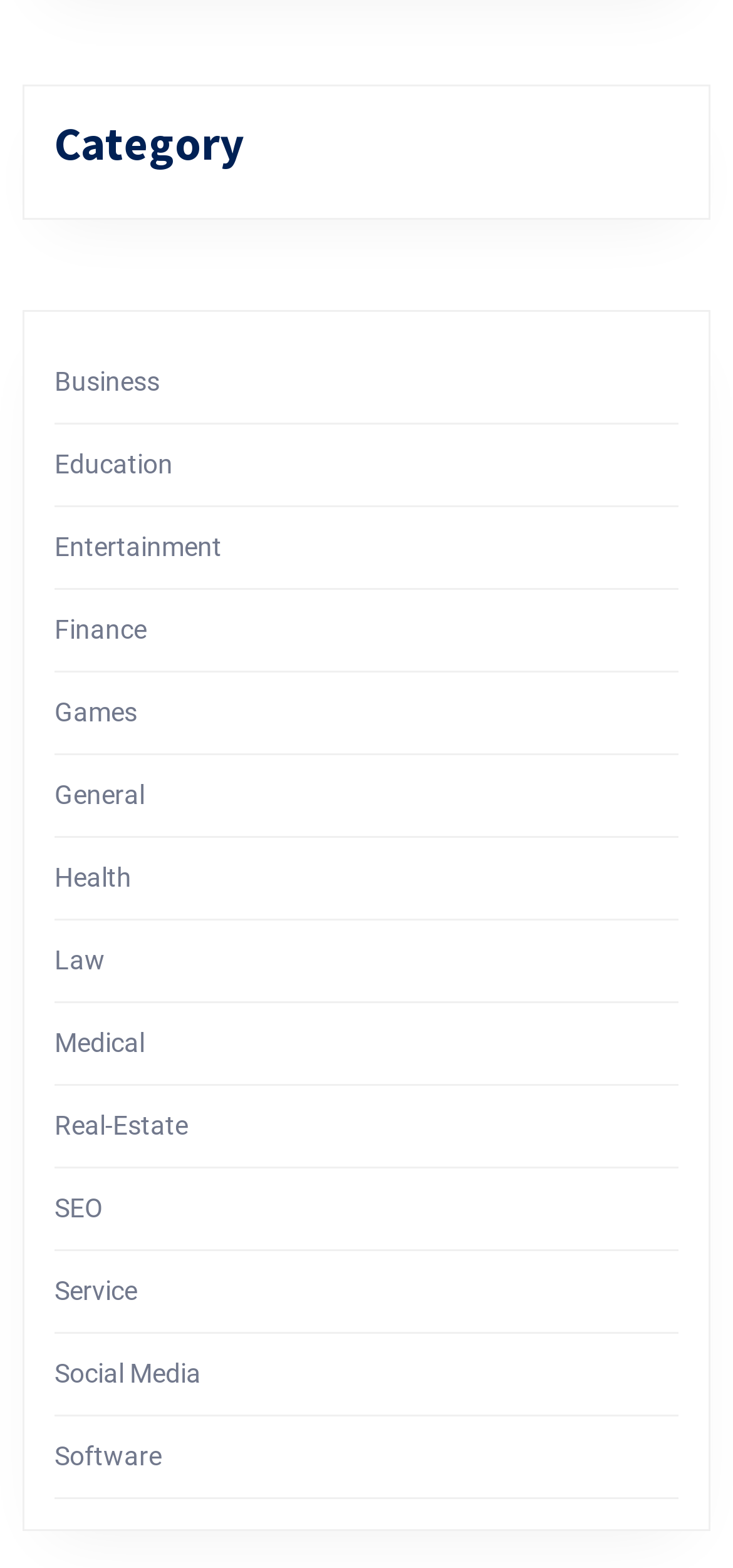Identify the bounding box coordinates for the UI element described by the following text: "Social Media". Provide the coordinates as four float numbers between 0 and 1, in the format [left, top, right, bottom].

[0.074, 0.866, 0.274, 0.885]